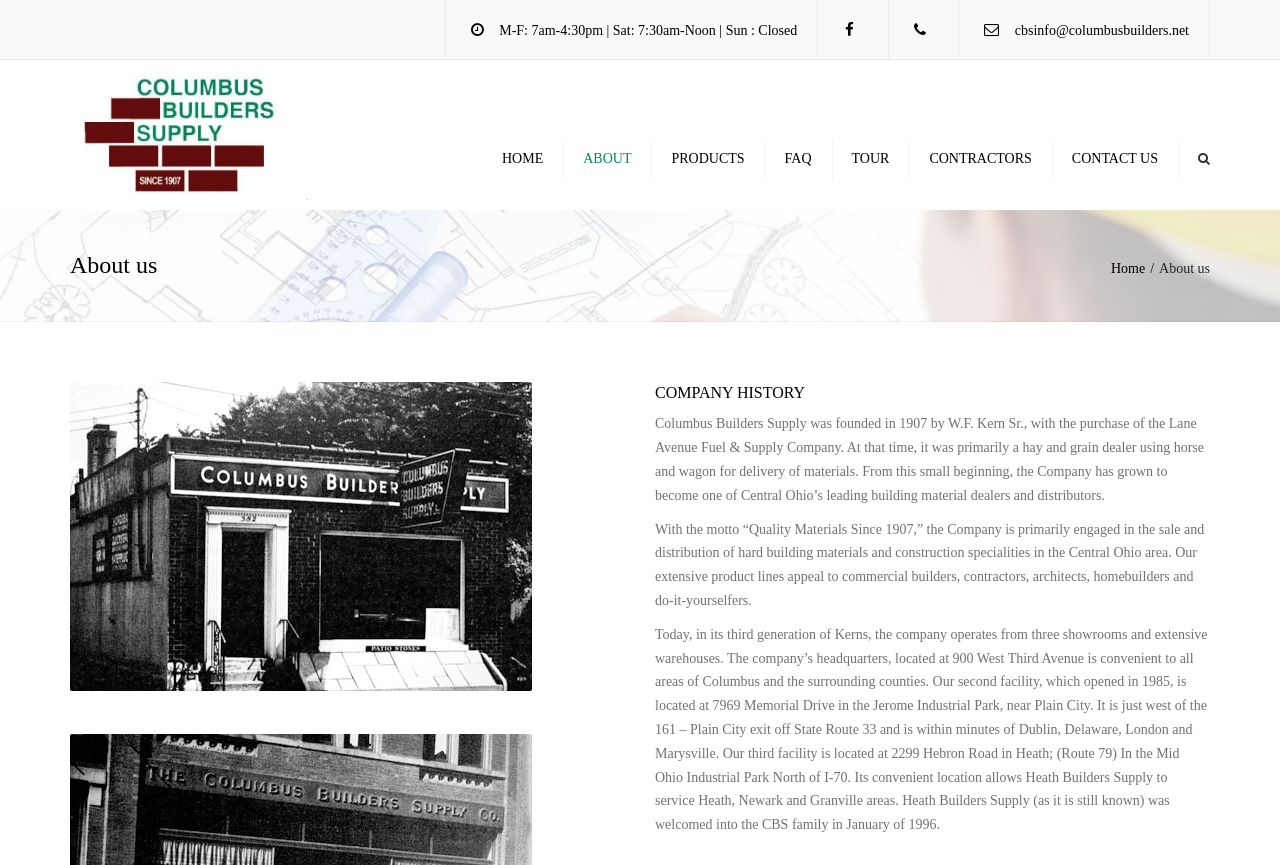Please predict the bounding box coordinates of the element's region where a click is necessary to complete the following instruction: "search for something". The coordinates should be represented by four float numbers between 0 and 1, i.e., [left, top, right, bottom].

[0.055, 0.025, 0.945, 0.073]